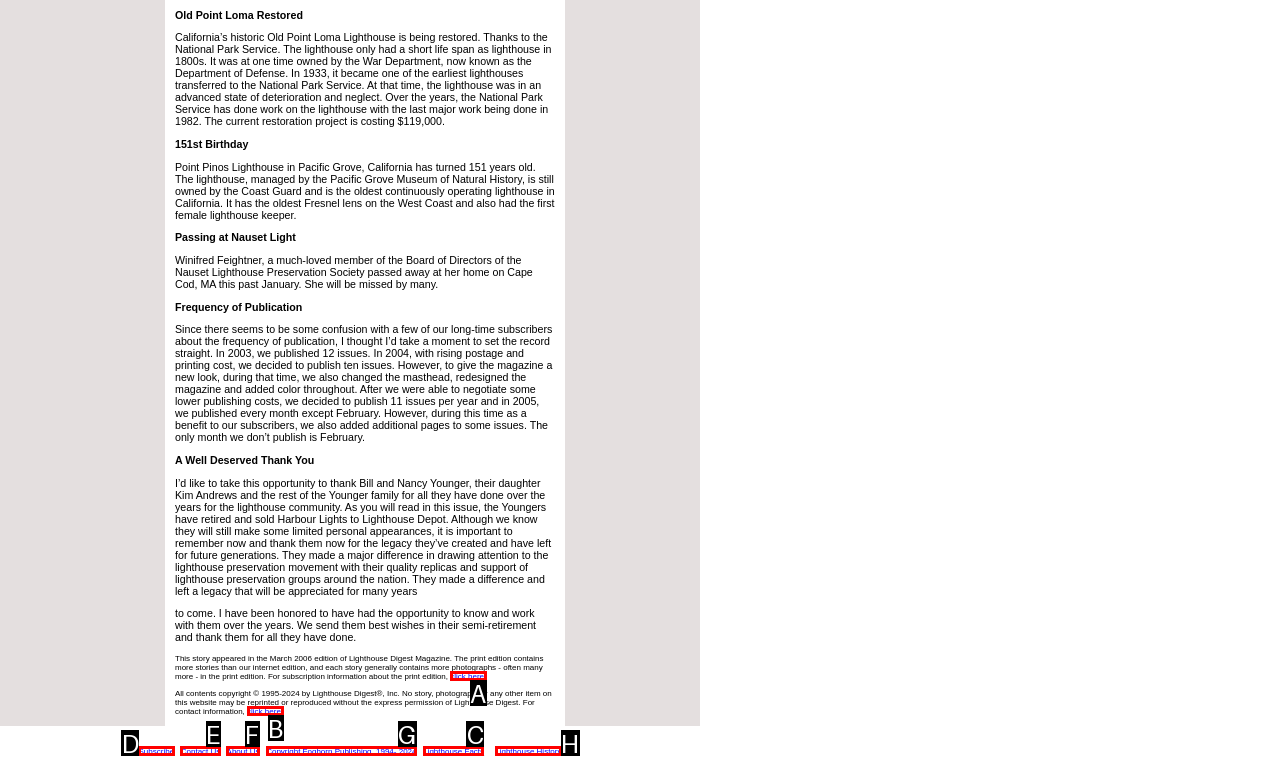Tell me which one HTML element I should click to complete the following task: click Lighthouse Facts
Answer with the option's letter from the given choices directly.

C